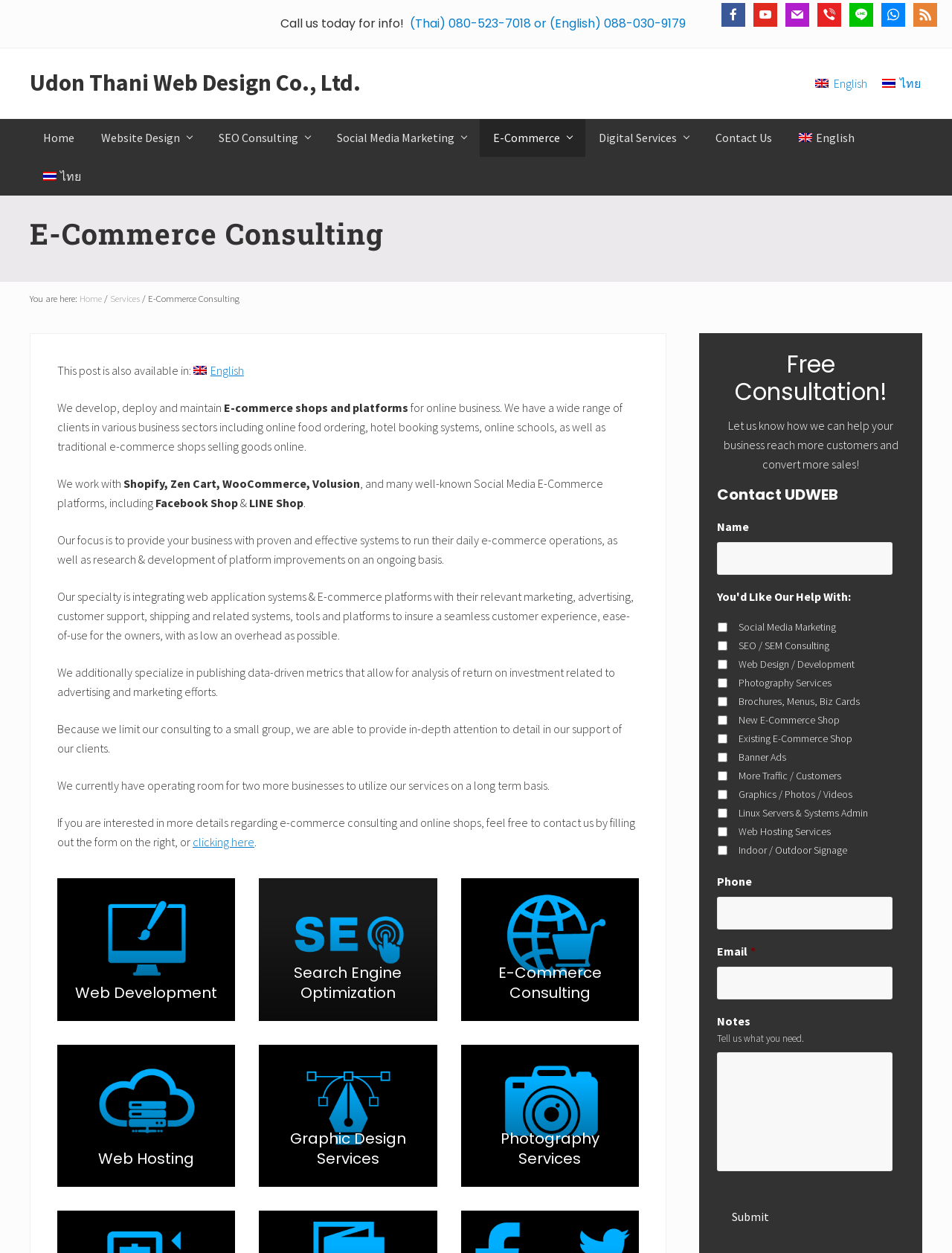Locate the bounding box coordinates of the element you need to click to accomplish the task described by this instruction: "Call the phone number".

[0.295, 0.013, 0.72, 0.025]